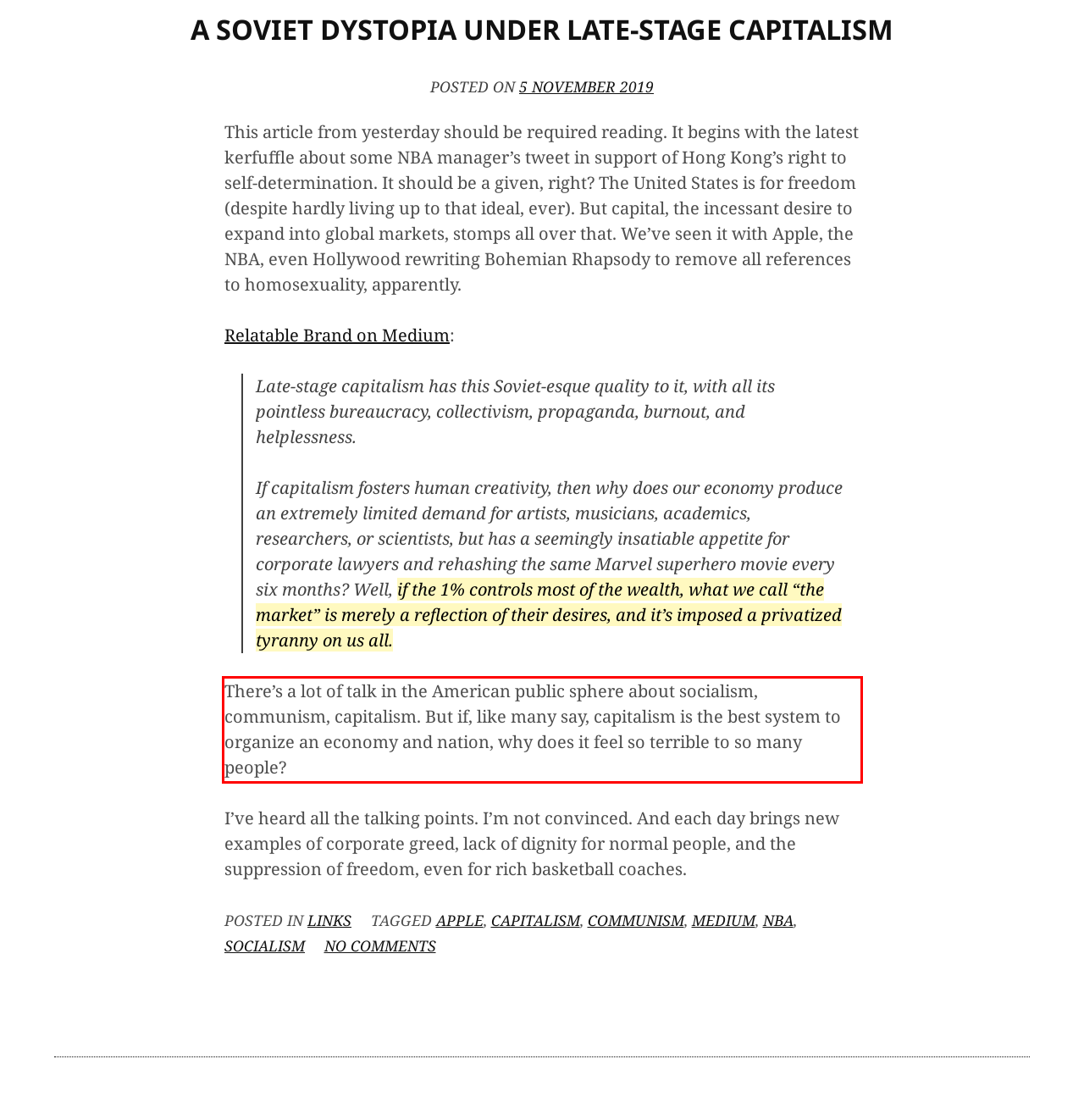Given a screenshot of a webpage, identify the red bounding box and perform OCR to recognize the text within that box.

There’s a lot of talk in the American public sphere about socialism, communism, capitalism. But if, like many say, capitalism is the best system to organize an economy and nation, why does it feel so terrible to so many people?